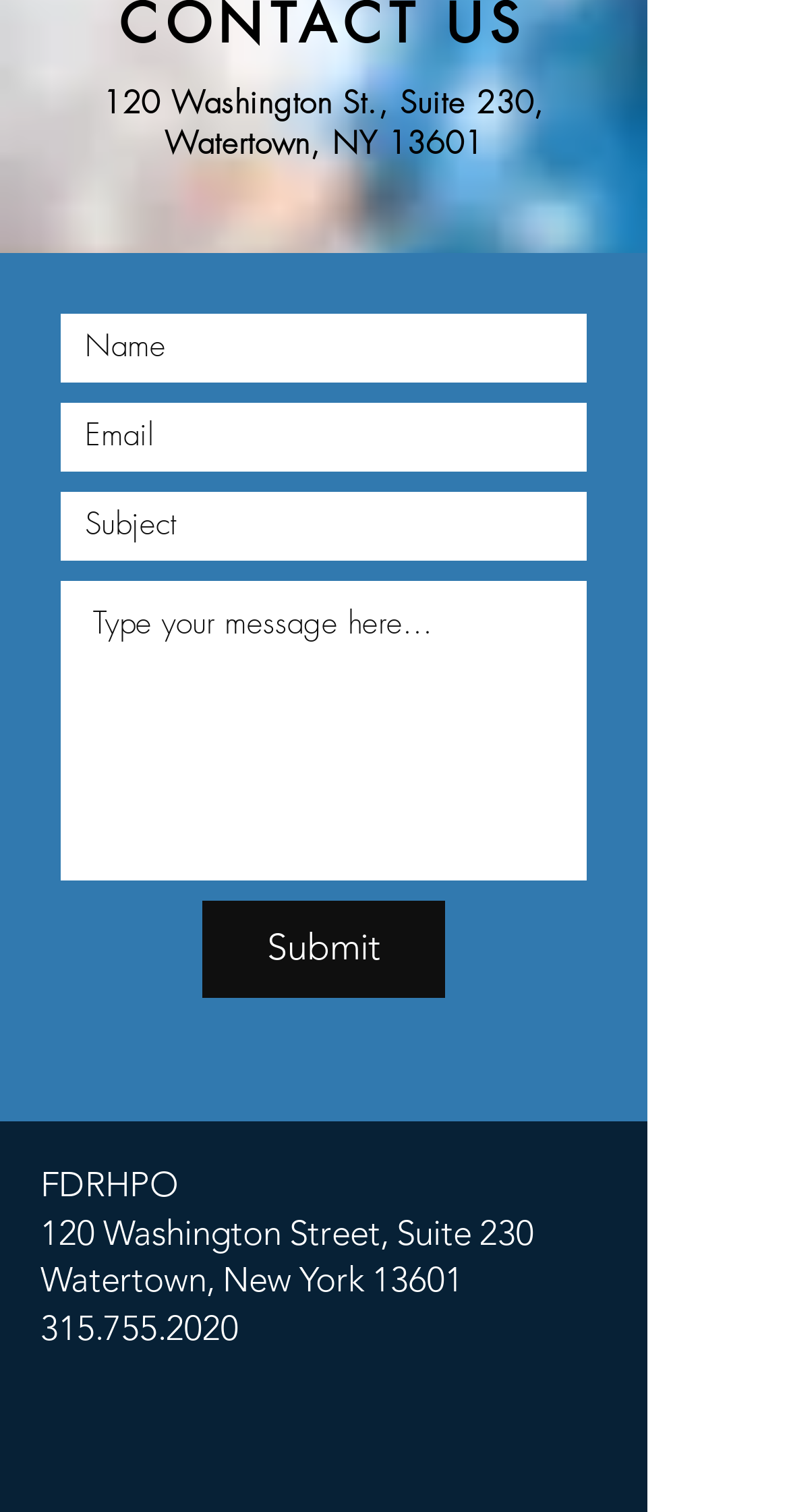Determine the bounding box coordinates of the target area to click to execute the following instruction: "Enter your name."

[0.077, 0.207, 0.744, 0.253]